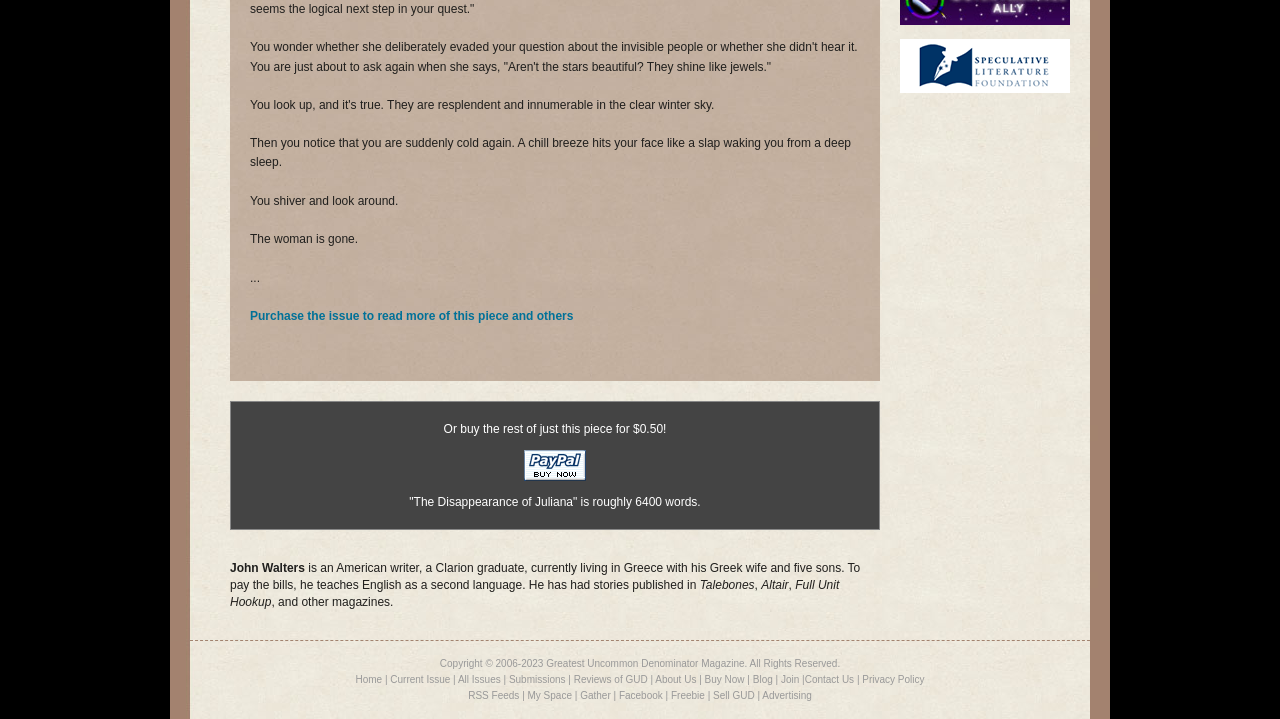Could you specify the bounding box coordinates for the clickable section to complete the following instruction: "Buy the rest of just this piece for $0.50"?

[0.347, 0.587, 0.521, 0.606]